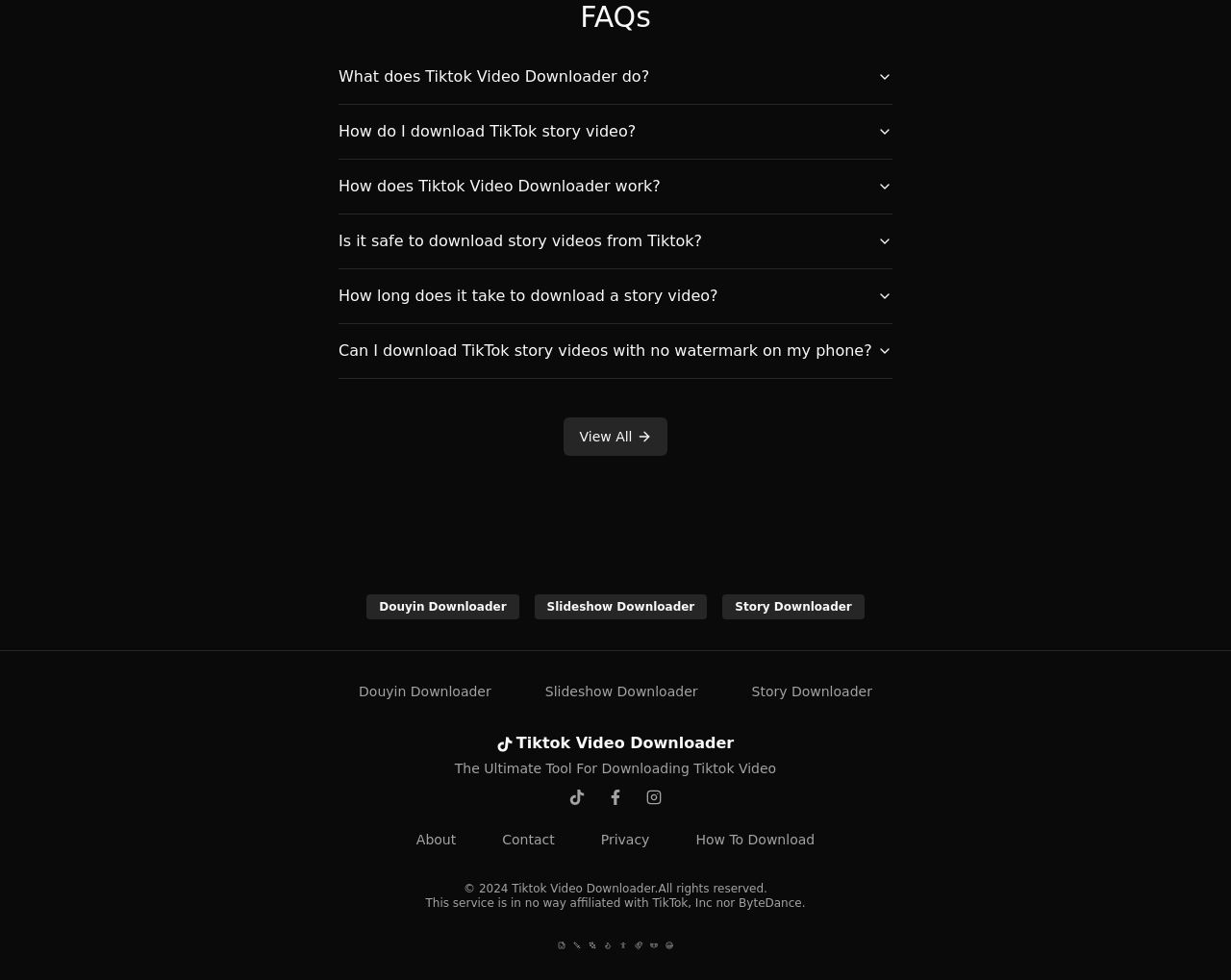Identify the bounding box coordinates of the section that should be clicked to achieve the task described: "Check the Beatles Recordings".

None